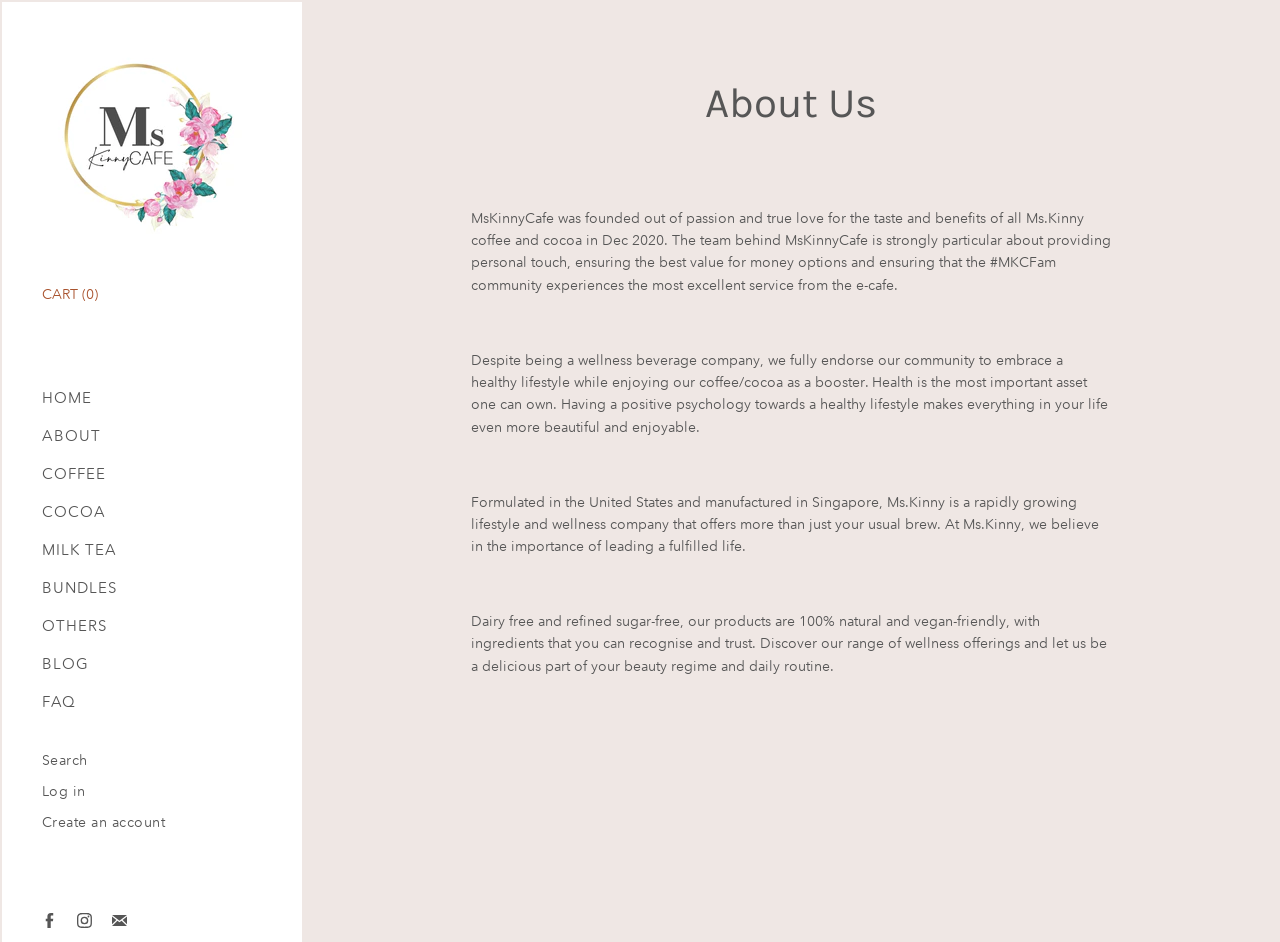How many main menu items are there?
Offer a detailed and exhaustive answer to the question.

The main menu items can be found in the middle section of the webpage. There are 9 links listed under the 'Main menu' category, including 'HOME', 'ABOUT', 'COFFEE', 'COCOA', 'MILK TEA', 'BUNDLES', 'OTHERS', 'BLOG', and 'FAQ'.